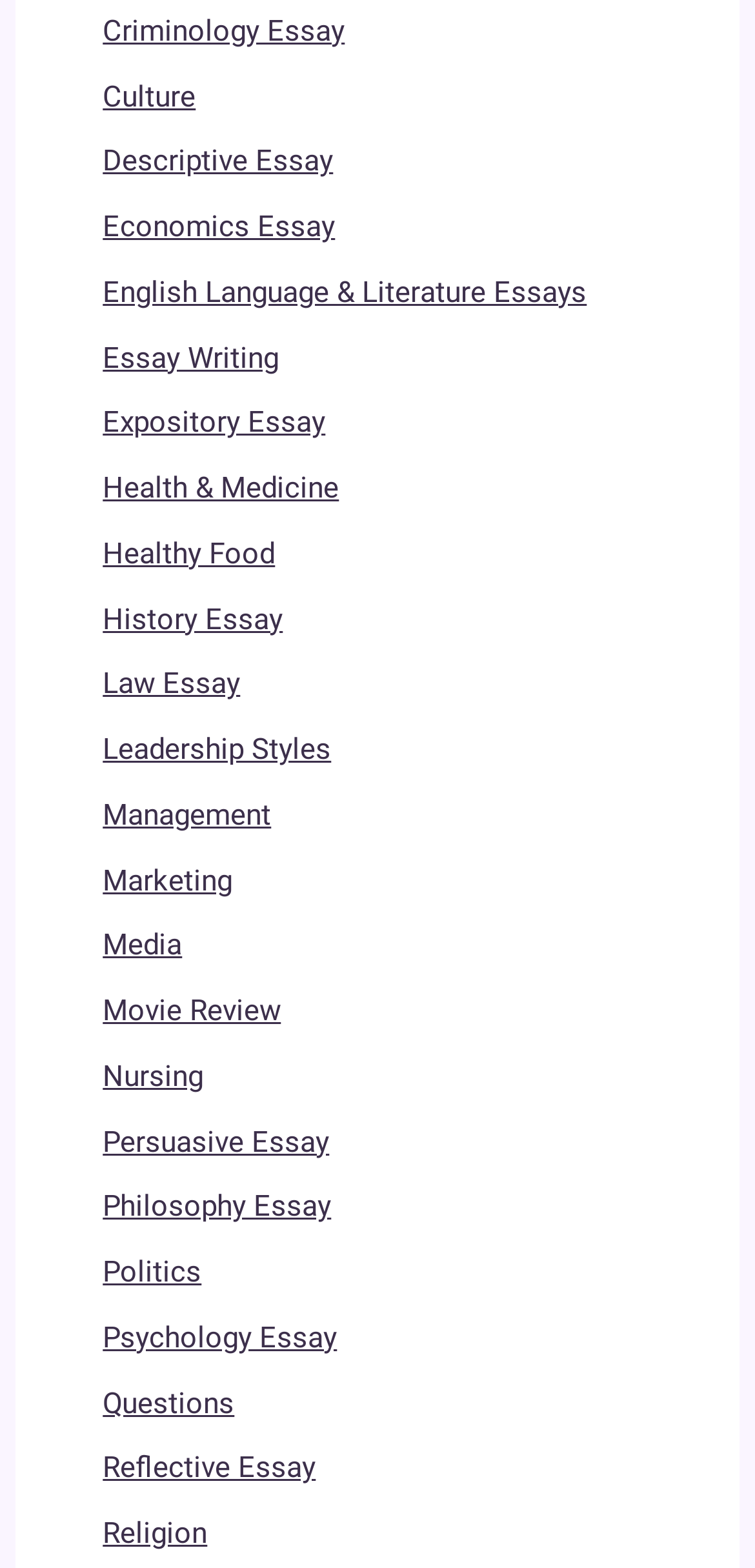Could you specify the bounding box coordinates for the clickable section to complete the following instruction: "Click on Criminology Essay"?

[0.136, 0.009, 0.457, 0.031]